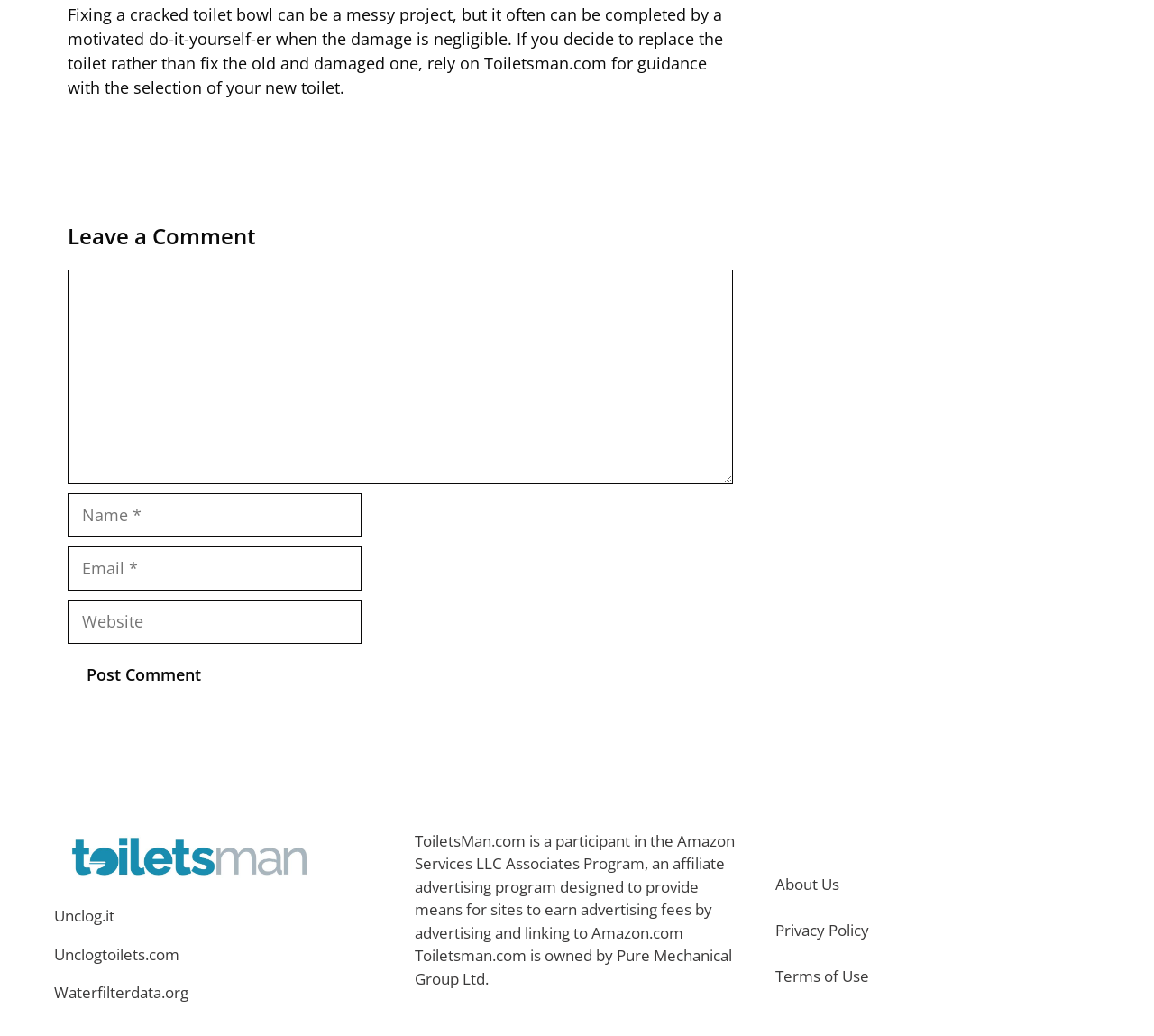Extract the bounding box coordinates of the UI element described by: "parent_node: Comment name="url" placeholder="Website"". The coordinates should include four float numbers ranging from 0 to 1, e.g., [left, top, right, bottom].

[0.059, 0.578, 0.313, 0.621]